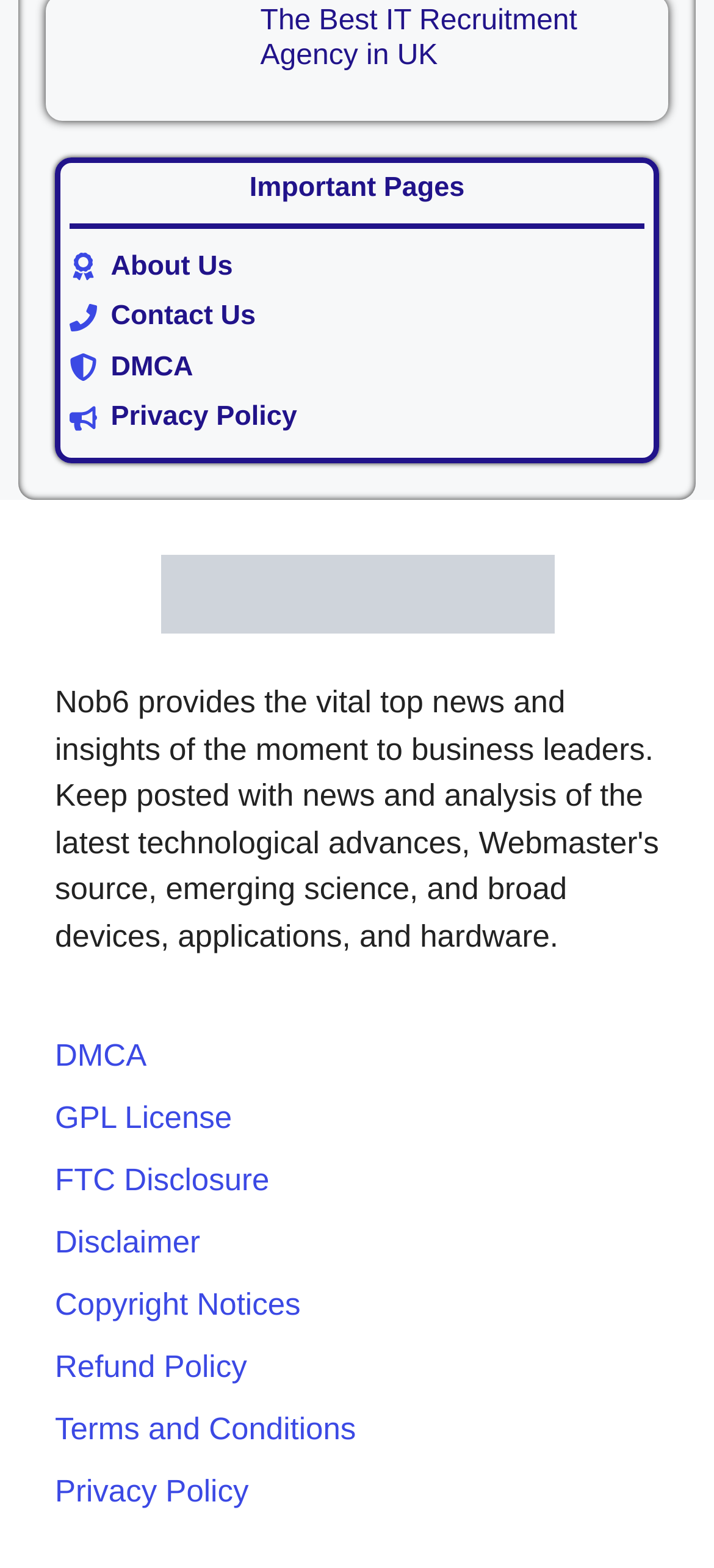Can you show the bounding box coordinates of the region to click on to complete the task described in the instruction: "Go to Contact Us page"?

[0.155, 0.192, 0.358, 0.211]